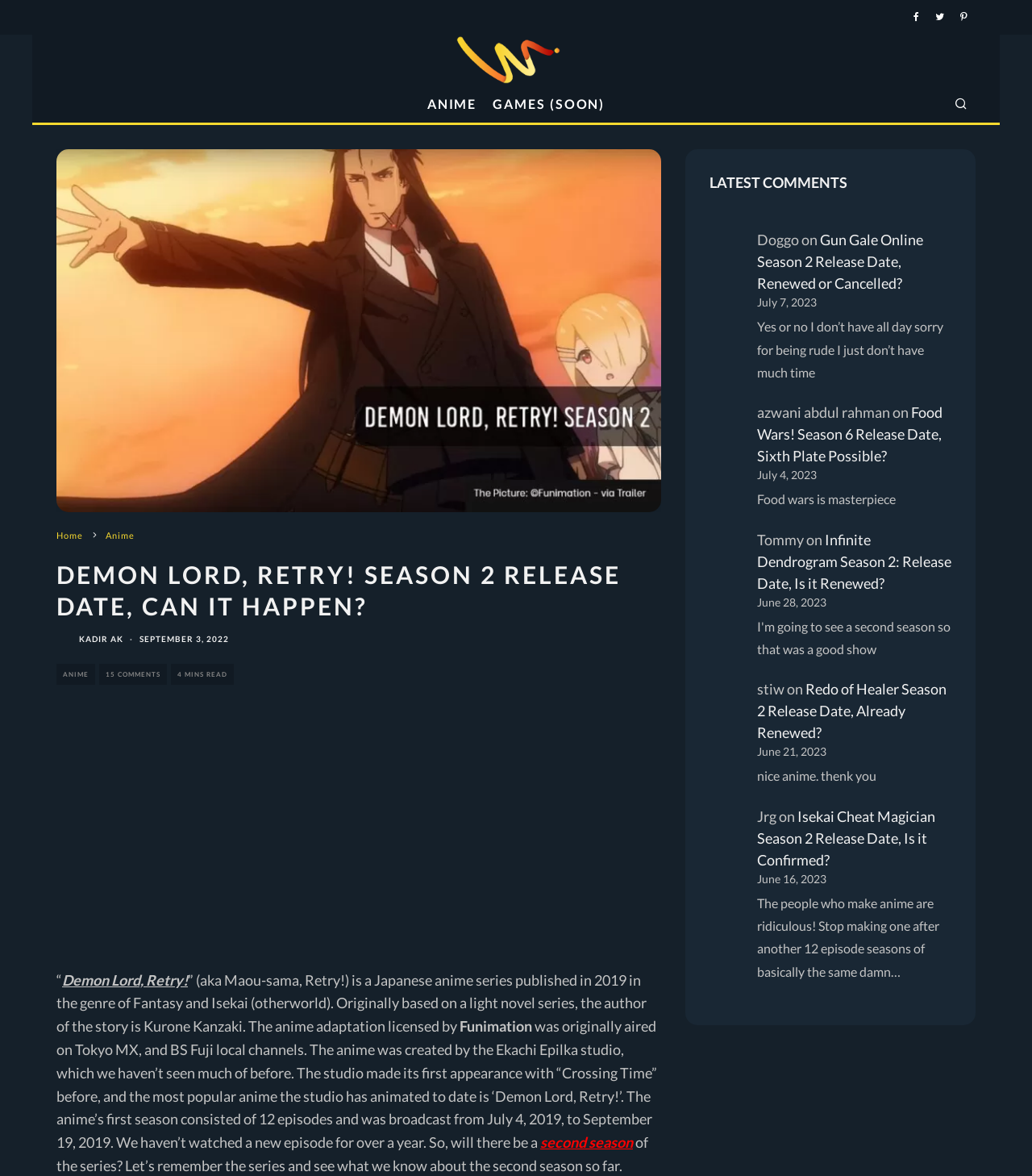Find the bounding box coordinates for the area that should be clicked to accomplish the instruction: "Read the article about 'Demon Lord, Retry!'".

[0.055, 0.825, 0.627, 0.88]